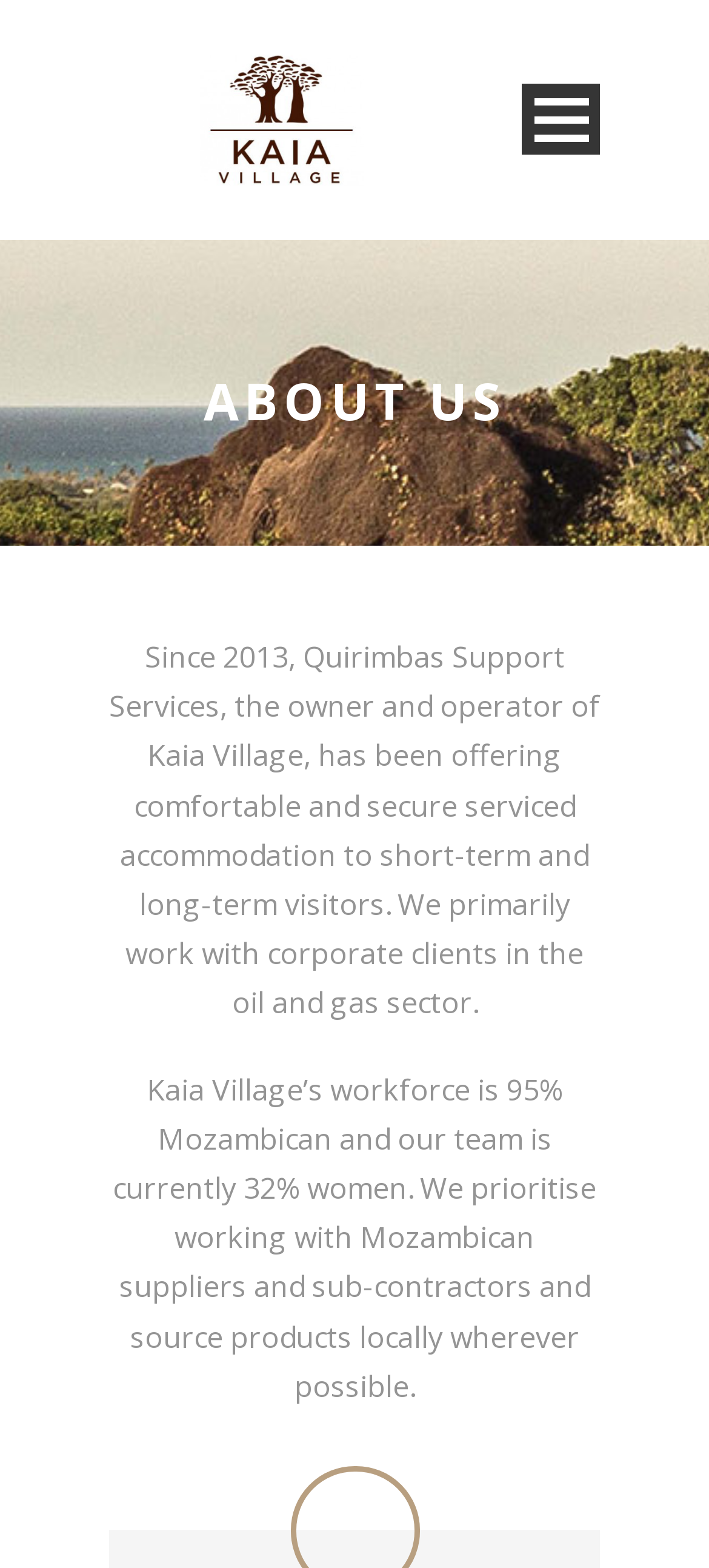Given the element description "Contact Us" in the screenshot, predict the bounding box coordinates of that UI element.

[0.154, 0.443, 0.846, 0.501]